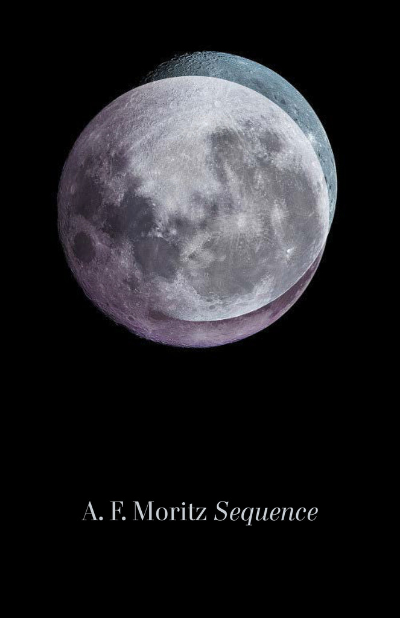Answer with a single word or phrase: 
What is the author's name?

A. F. Moritz